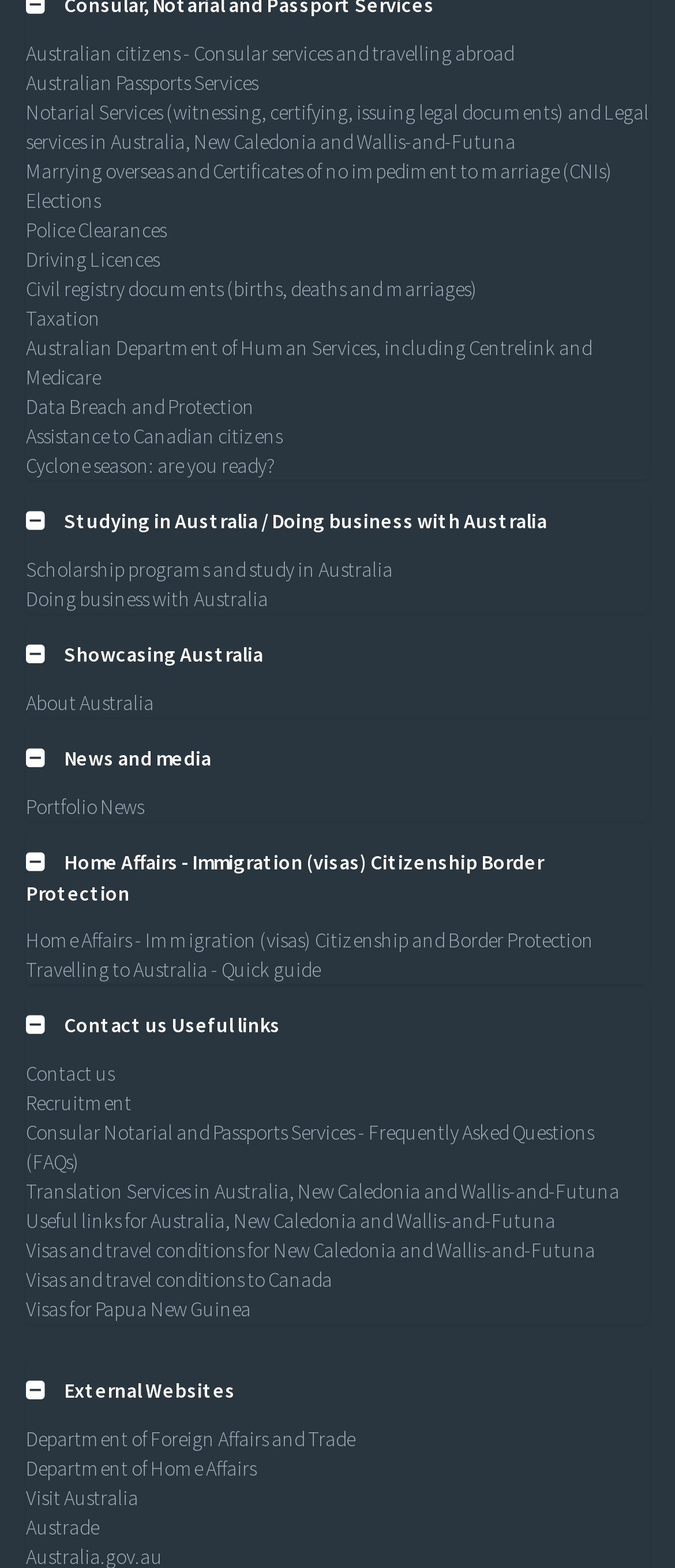What is the main topic of the 'Home Affairs - Immigration (visas) Citizenship Border Protection' tab?
Please respond to the question with a detailed and thorough explanation.

The tab 'Home Affairs - Immigration (visas) Citizenship Border Protection' is primarily focused on immigration and visa-related services, as well as citizenship and border protection.